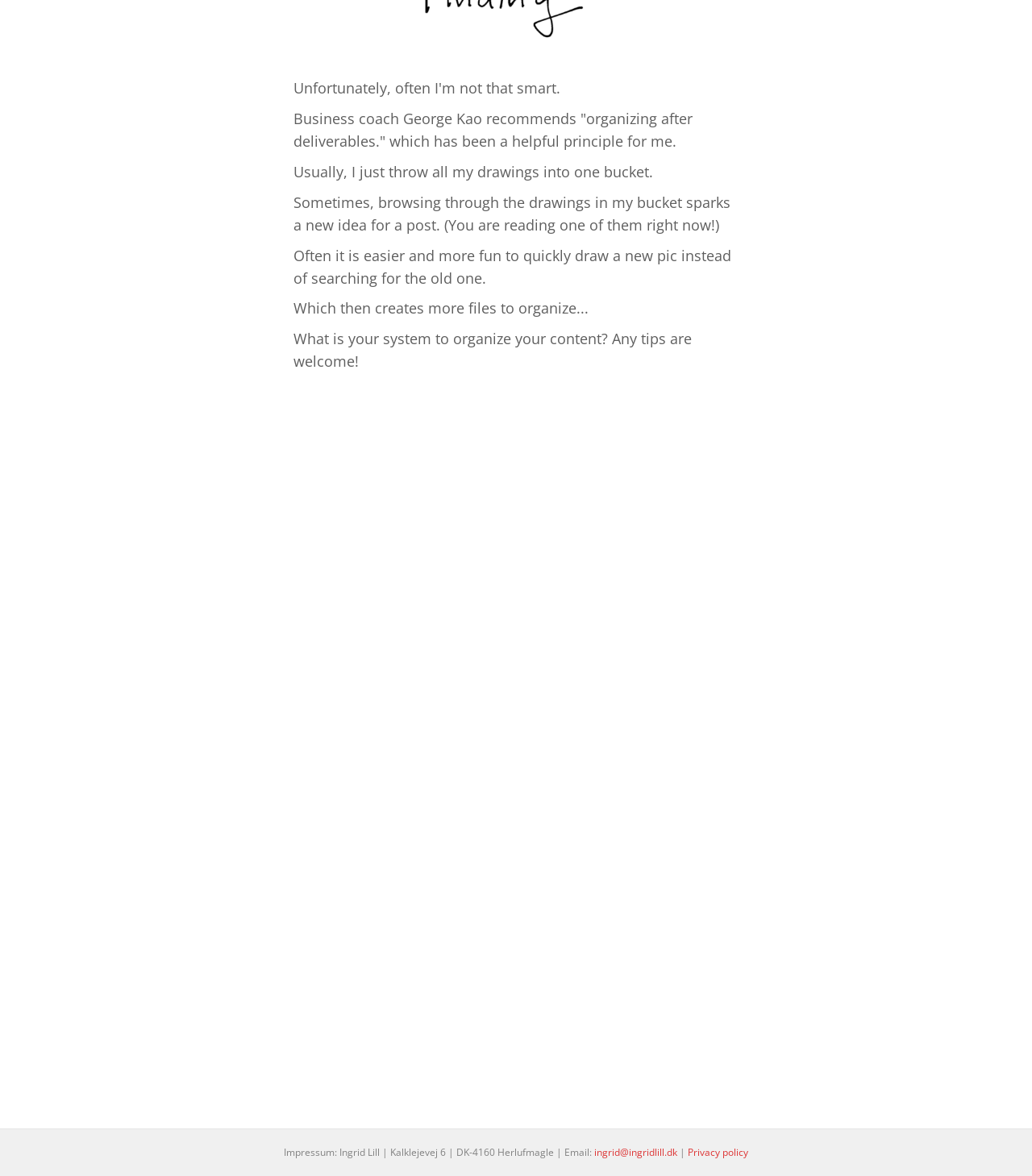What sparks a new idea for a post?
Offer a detailed and full explanation in response to the question.

According to the text, 'Sometimes, browsing through the drawings in my bucket sparks a new idea for a post.' This suggests that going through the author's collection of drawings can inspire a new idea for a post.